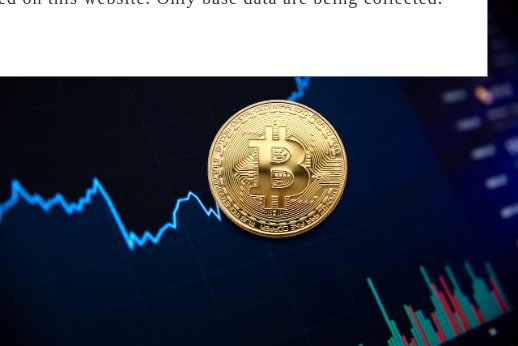Generate a descriptive account of all visible items and actions in the image.

The image prominently features a golden Bitcoin, symbolizing the digital currency, placed against a backdrop of a dark financial screen displaying fluctuating graphs and candlestick patterns. This visual representation underscores the essence of cryptocurrency trading and investment, which is a focal point in the accompanying text discussing the initial steps of purchasing digital coins from an exchange platform. The vibrant blue and red lines highlight market trends, emphasizing the importance of analysis and careful selection of a trustworthy exchange for those looking to invest in cryptocurrencies.